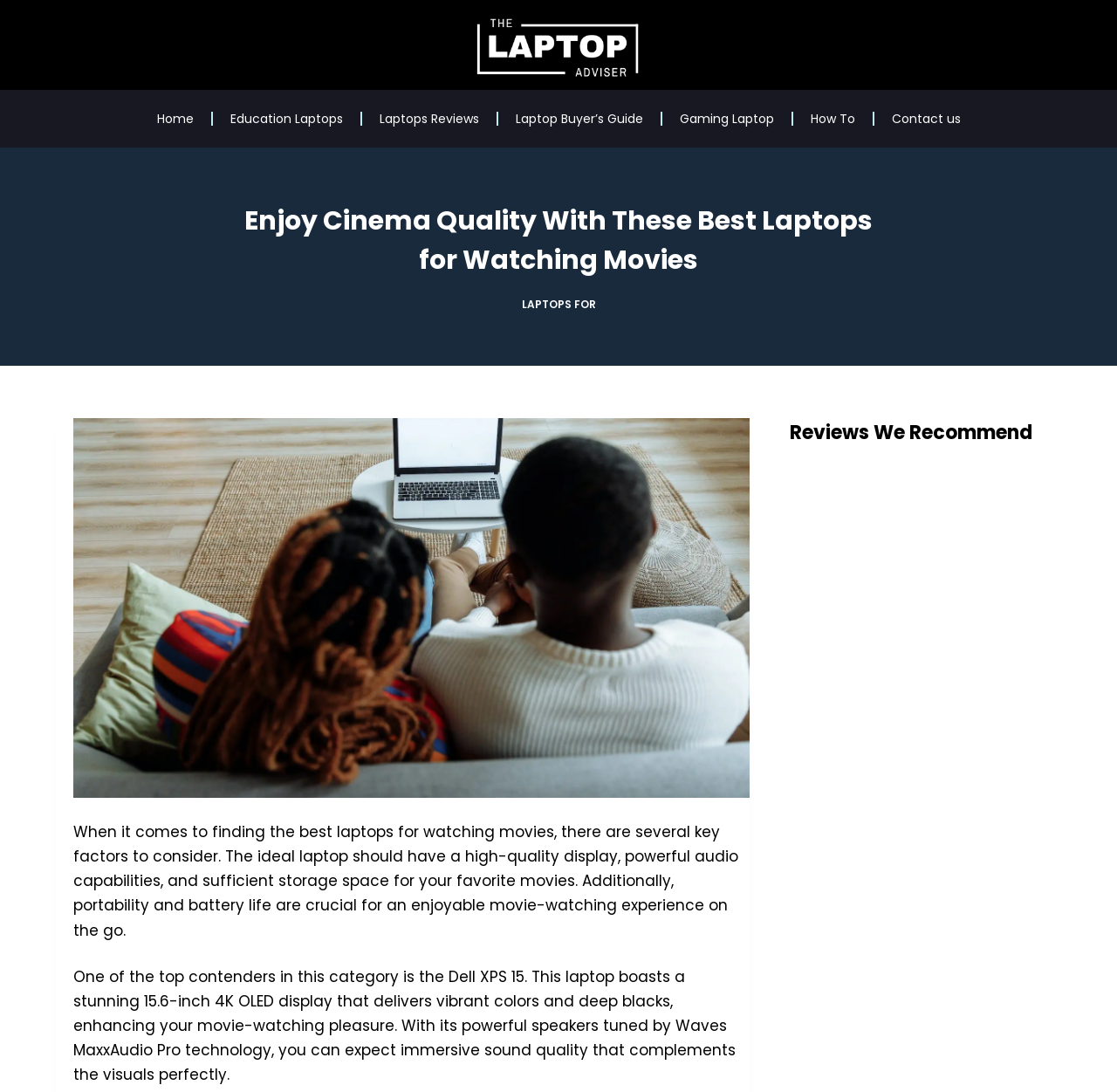Provide the bounding box coordinates of the area you need to click to execute the following instruction: "Click on 'Skip to content'".

[0.0, 0.0, 0.031, 0.016]